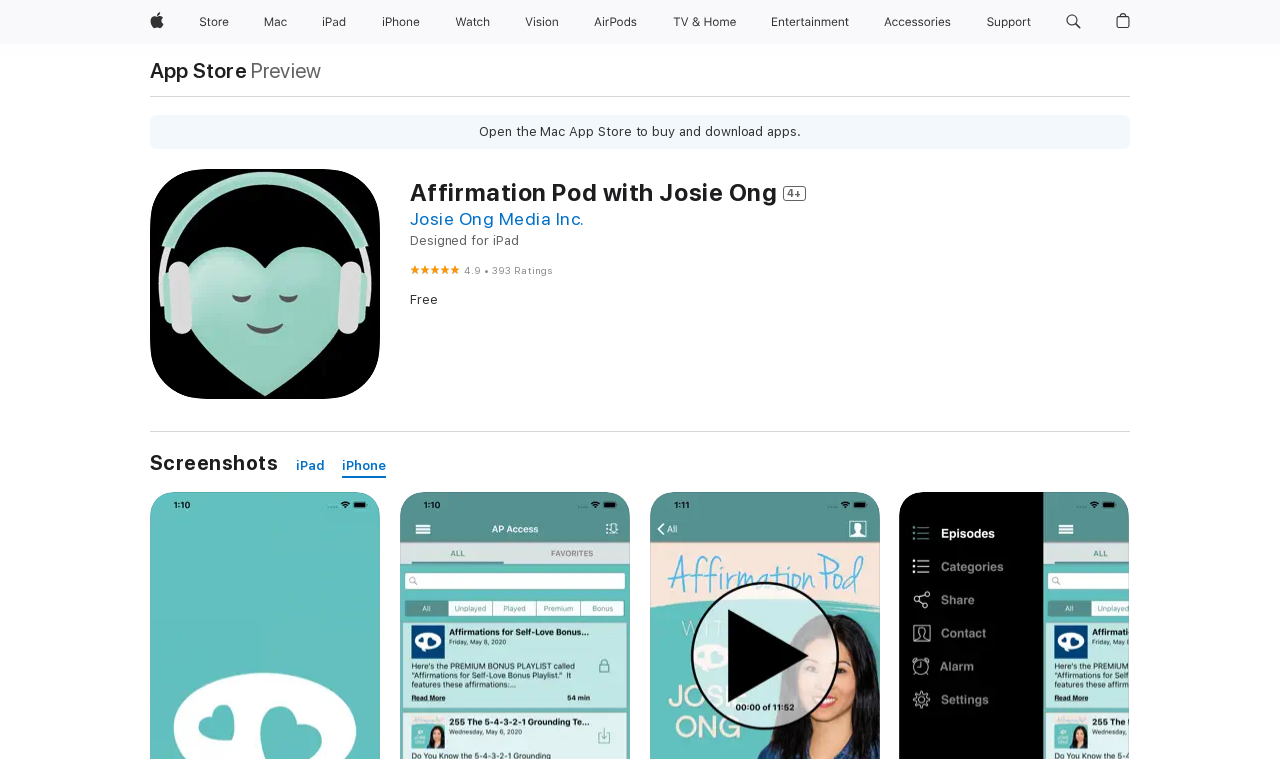Identify the bounding box coordinates for the element you need to click to achieve the following task: "Search apple.com". Provide the bounding box coordinates as four float numbers between 0 and 1, in the form [left, top, right, bottom].

[0.826, 0.0, 0.851, 0.058]